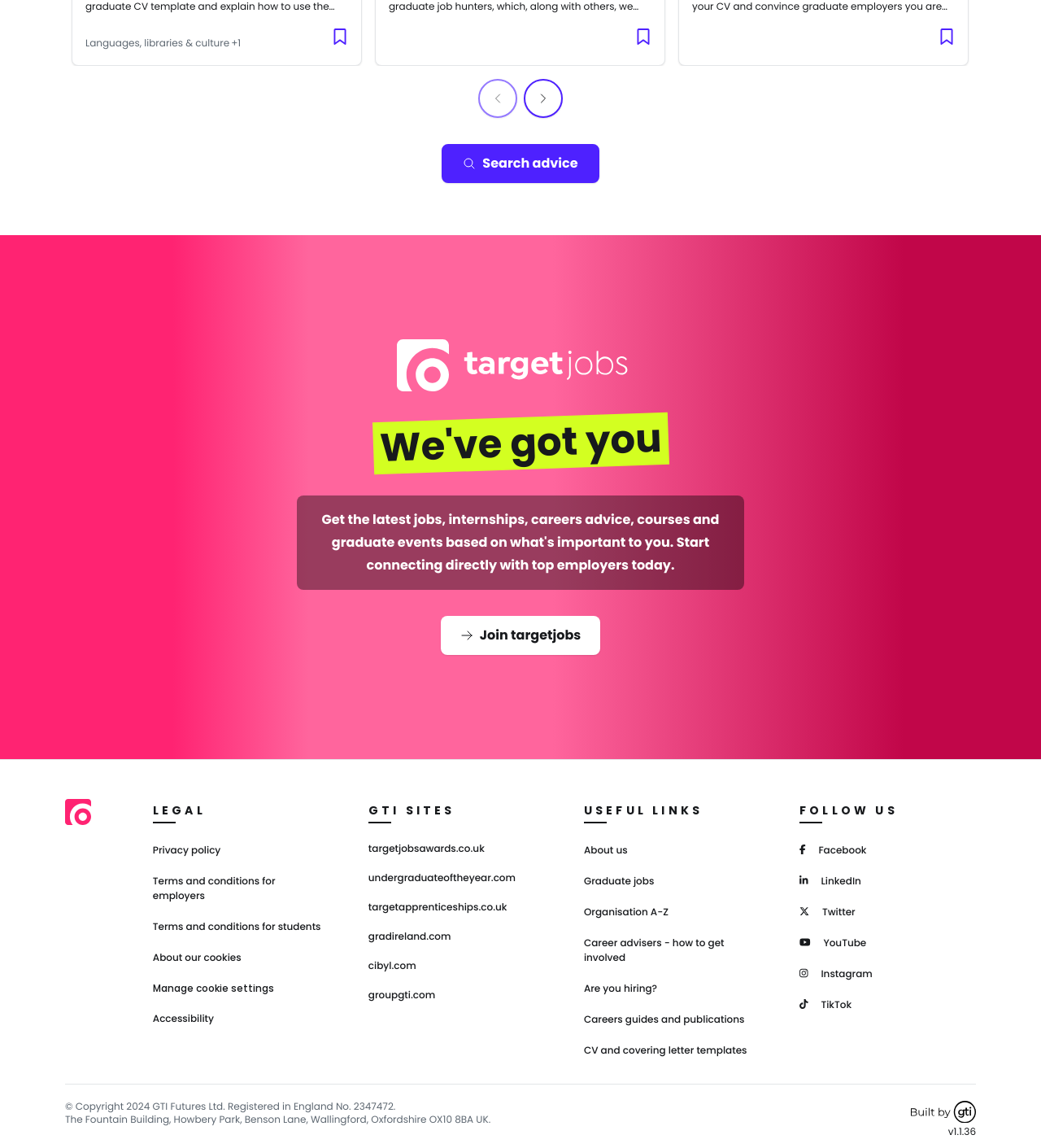Please provide the bounding box coordinates for the element that needs to be clicked to perform the instruction: "Click the 'Next slide' button". The coordinates must consist of four float numbers between 0 and 1, formatted as [left, top, right, bottom].

[0.503, 0.068, 0.541, 0.102]